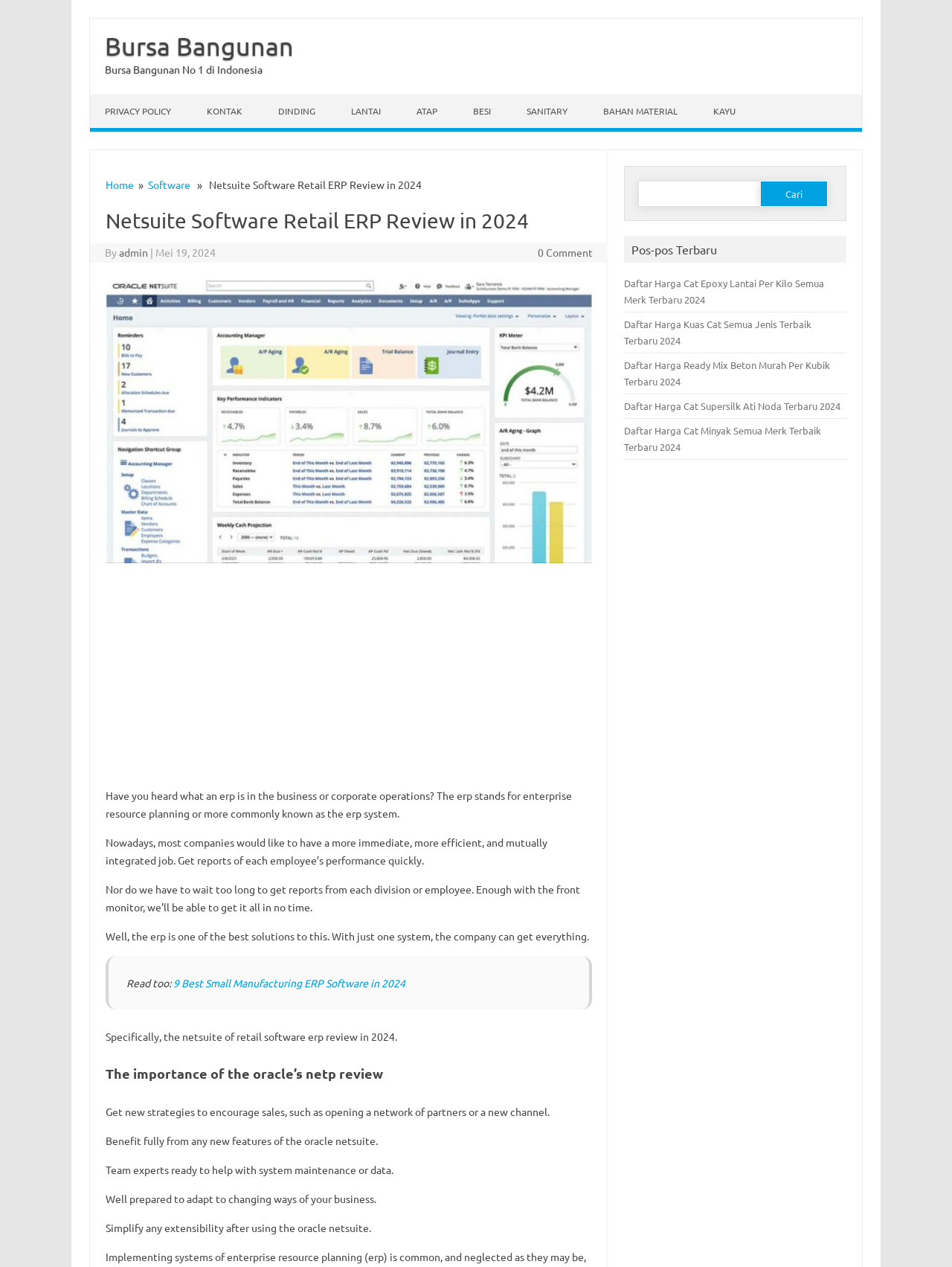Find and specify the bounding box coordinates that correspond to the clickable region for the instruction: "Read '9 Best Small Manufacturing ERP Software in 2024'".

[0.182, 0.77, 0.426, 0.781]